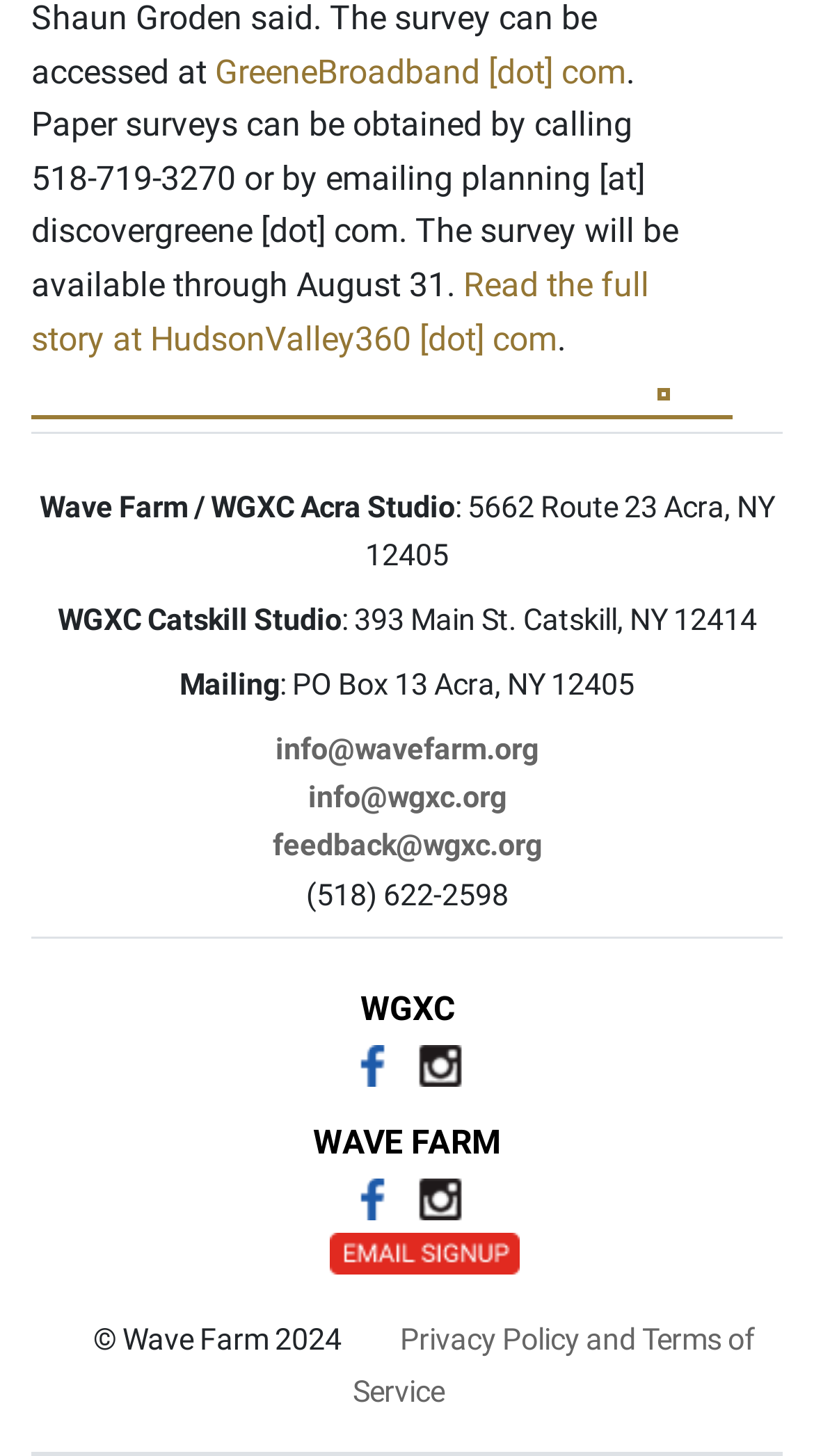Please identify the bounding box coordinates of the clickable region that I should interact with to perform the following instruction: "Read the full story at HudsonValley360". The coordinates should be expressed as four float numbers between 0 and 1, i.e., [left, top, right, bottom].

[0.038, 0.182, 0.797, 0.246]